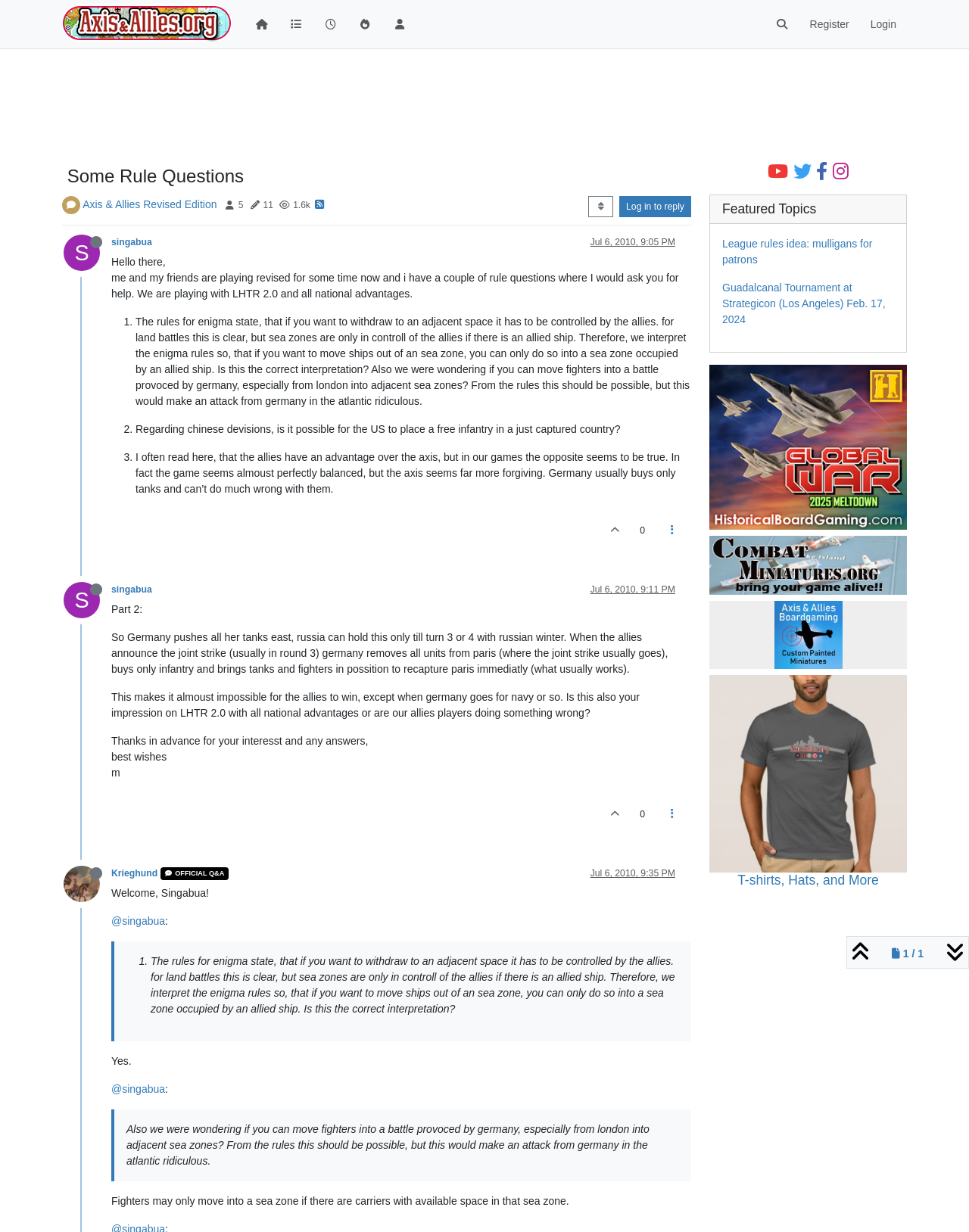Can you find and provide the main heading text of this webpage?

 Some Rule Questions